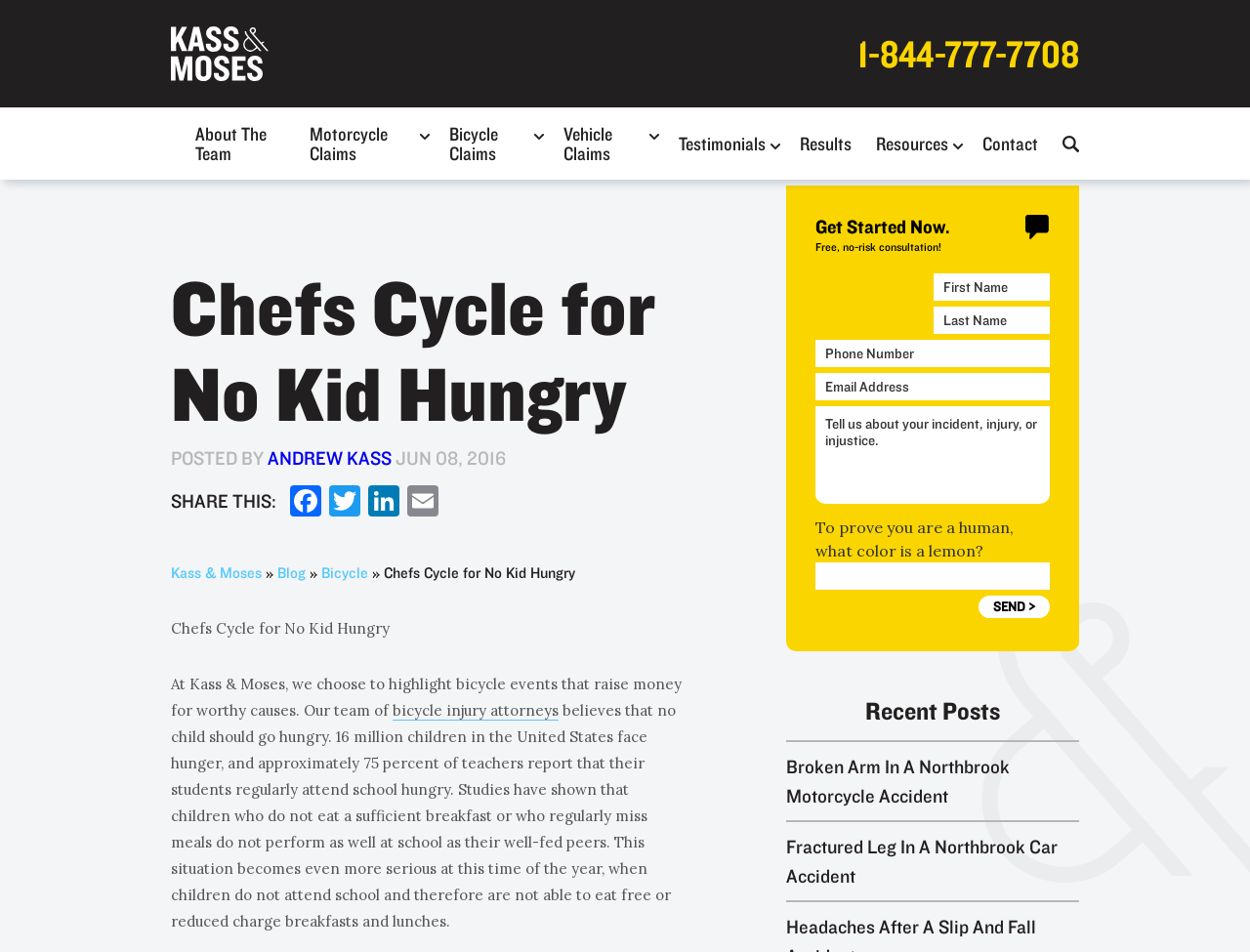Locate the bounding box coordinates for the element described below: "Testimonials". The coordinates must be four float values between 0 and 1, formatted as [left, top, right, bottom].

[0.543, 0.128, 0.612, 0.173]